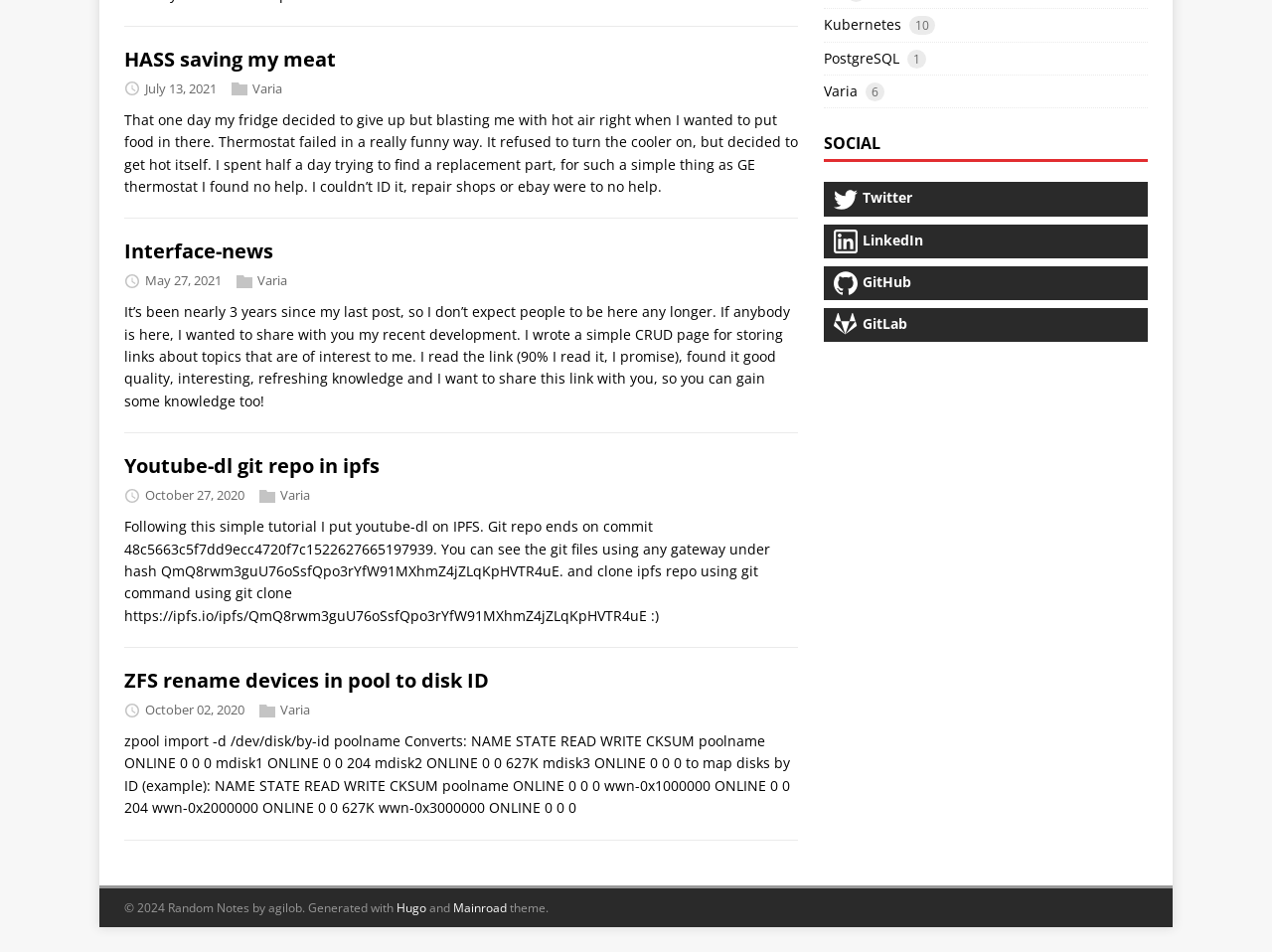Identify the coordinates of the bounding box for the element described below: "Youtube-dl git repo in ipfs". Return the coordinates as four float numbers between 0 and 1: [left, top, right, bottom].

[0.098, 0.475, 0.298, 0.503]